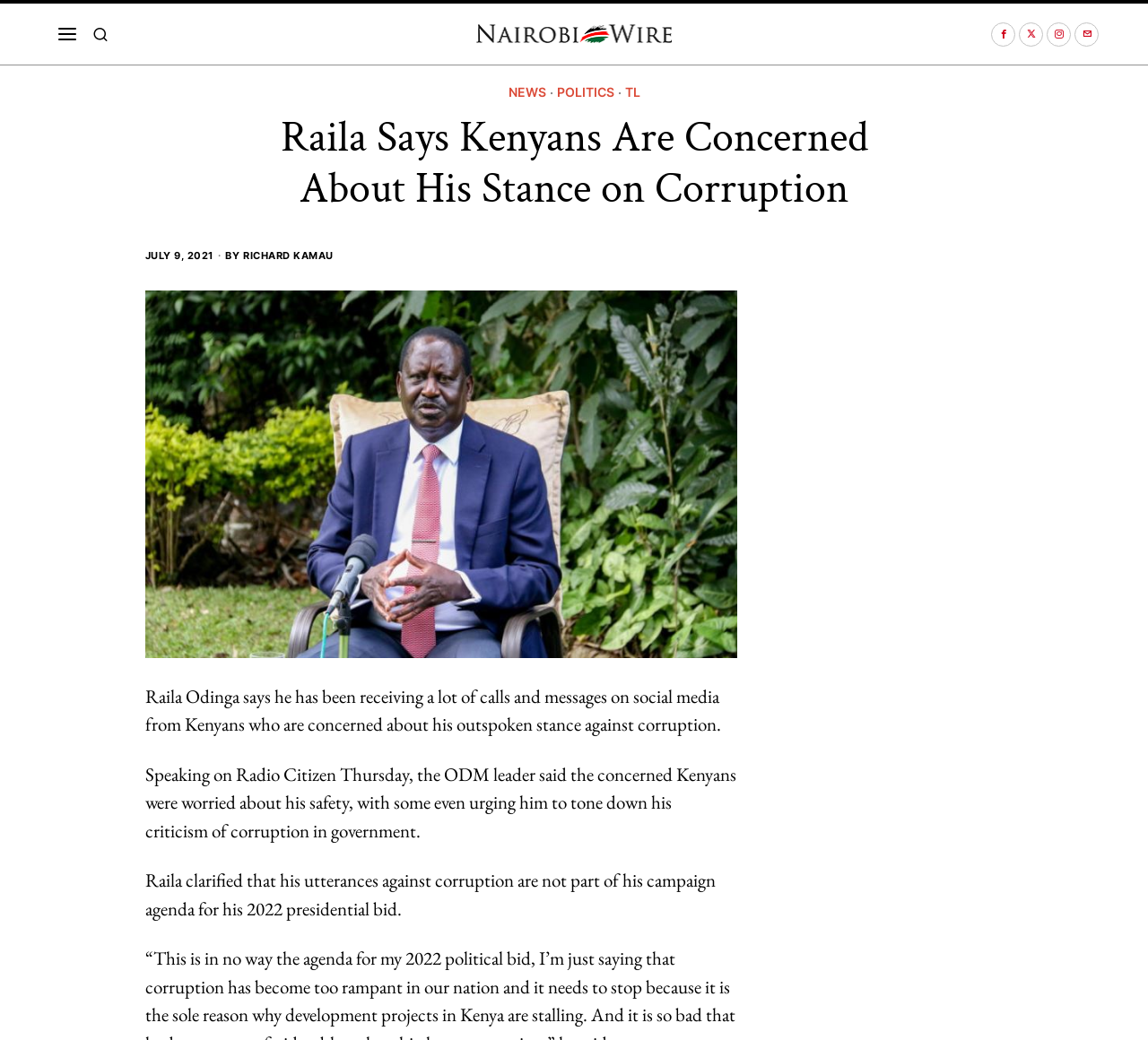Using details from the image, please answer the following question comprehensively:
What is the date of the article?

The date of the article can be found in the webpage content, specifically in the section that says '09 Jul, 2021 06:16:49', which indicates the date and time the article was published.